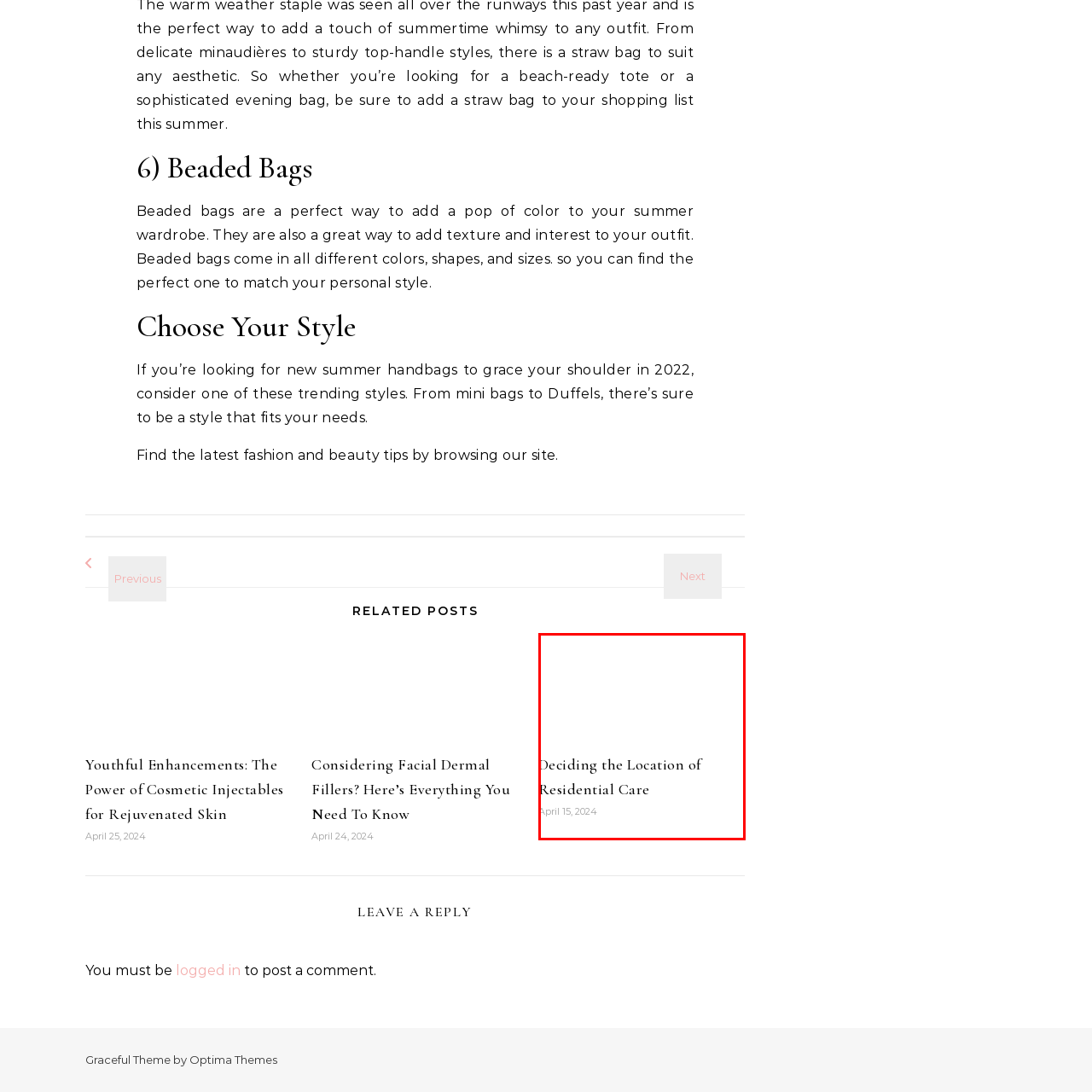Inspect the image outlined by the red box and answer the question using a single word or phrase:
What is the topic of discussion in the image?

Residential care facilities